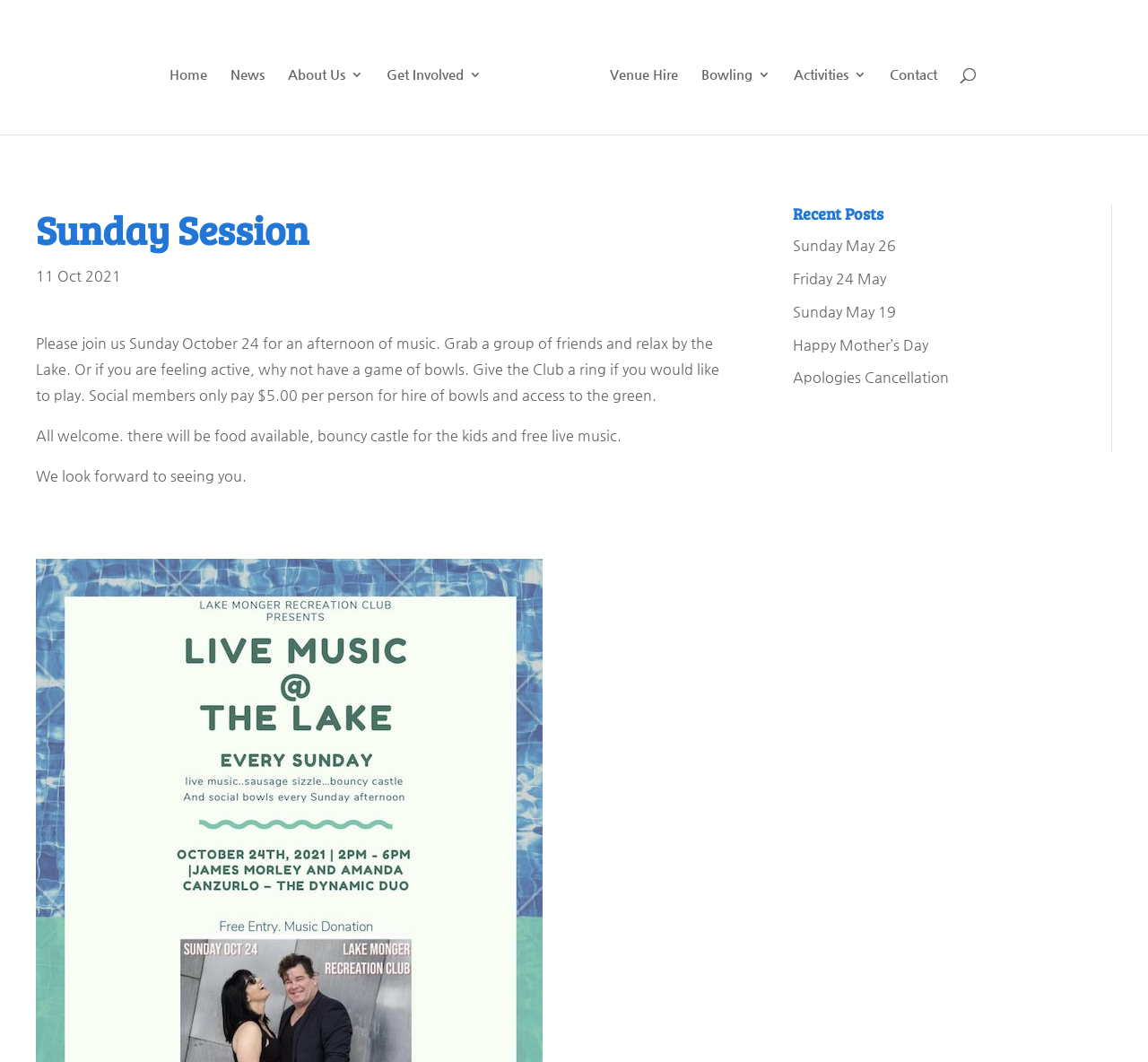Explain in detail what you observe on this webpage.

The webpage is about the Lake Monger Recreation Club, specifically promoting a "Sunday Session" event. At the top, there is a navigation menu with 7 links: "Home", "News", "About Us 3", "Get Involved 3", "Lake Monger Recreation Club", "Venue Hire", "Bowling 3", "Activities 3", and "Contact". These links are positioned horizontally, with "Home" on the left and "Contact" on the right.

Below the navigation menu, there is a large heading "Sunday Session" that spans almost the entire width of the page. Underneath this heading, there is a date "11 Oct 2021" and a paragraph of text describing the event, which will take place on October 24. The event promises an afternoon of music, bowling, and relaxation by the lake, with food, a bouncy castle, and live music available.

To the right of the event description, there is a section titled "Recent Posts" with 5 links to older news articles, including "Sunday May 26", "Friday 24 May", "Sunday May 19", "Happy Mother’s Day", and "Apologies Cancellation". These links are stacked vertically, with the most recent post at the top.

There is also a logo or image of the Lake Monger Recreation Club, positioned above the event description and to the right of the navigation menu.